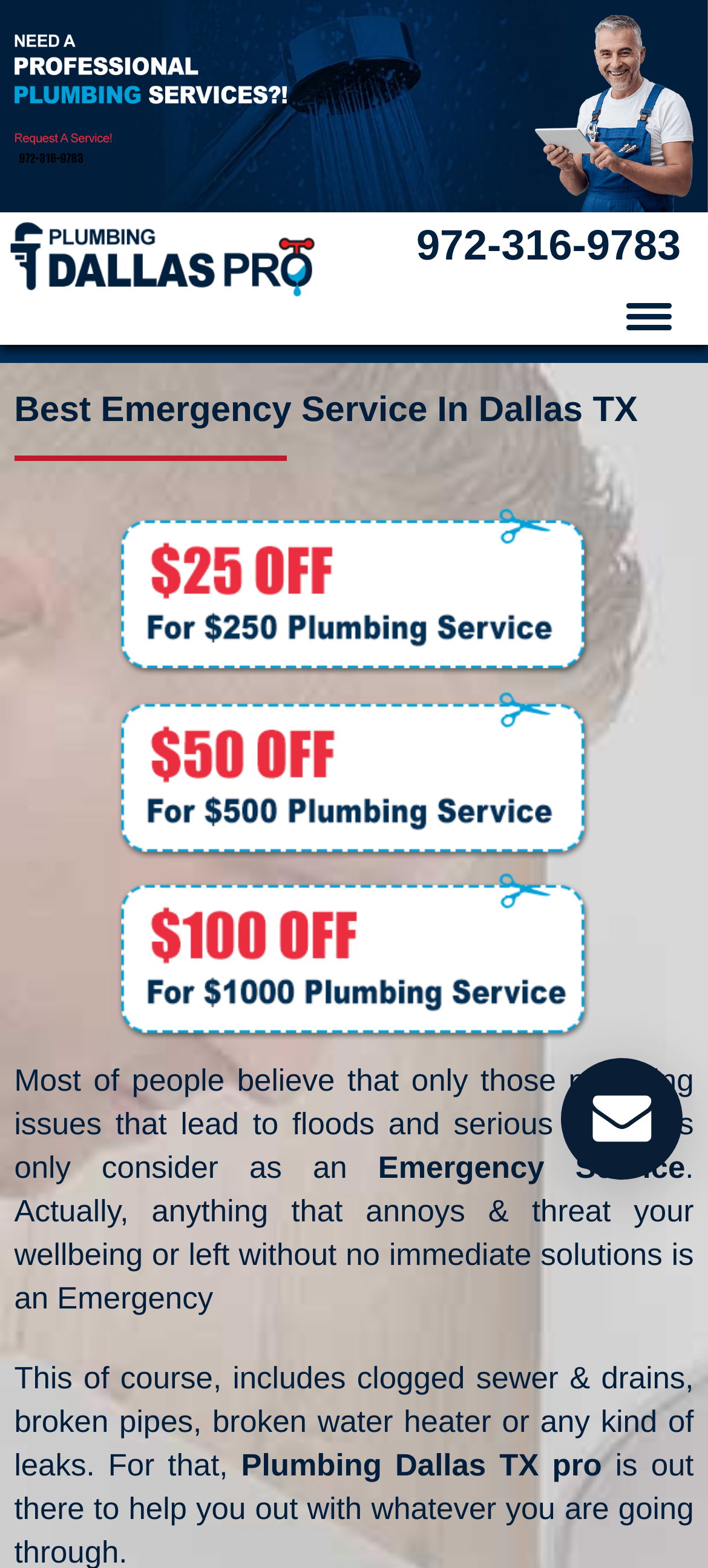Provide a comprehensive caption for the webpage.

The webpage is about Plumbing Dallas TX Pro, a professional emergency plumbing service. At the top, there are three images: one showing expert plumbing technicians, another displaying professional plumbers in Dallas TX, and a third with the company's logo. 

Below these images, a prominent phone number "972-316-9783" is displayed as a link, encouraging visitors to call for immediate help. 

The main heading "Best Emergency Service In Dallas TX" is situated below the phone number, followed by a horizontal separator line. 

Underneath the separator, a large image promoting "Special Coupons" is displayed. 

The main content of the webpage is a block of text that explains what constitutes an emergency plumbing issue. The text is divided into four paragraphs, with the first paragraph starting with "Most of people believe that only those plumbing issues that lead to floods and serious damages only consider as an...". The subsequent paragraphs elaborate on the definition of an emergency, including examples of plumbing issues that require immediate attention. 

To the right of the third paragraph, the text "Emergency Service" is displayed, and below it, the company name "Plumbing Dallas TX pro" is written. 

At the bottom right corner, there is an additional image, although its content is not specified.